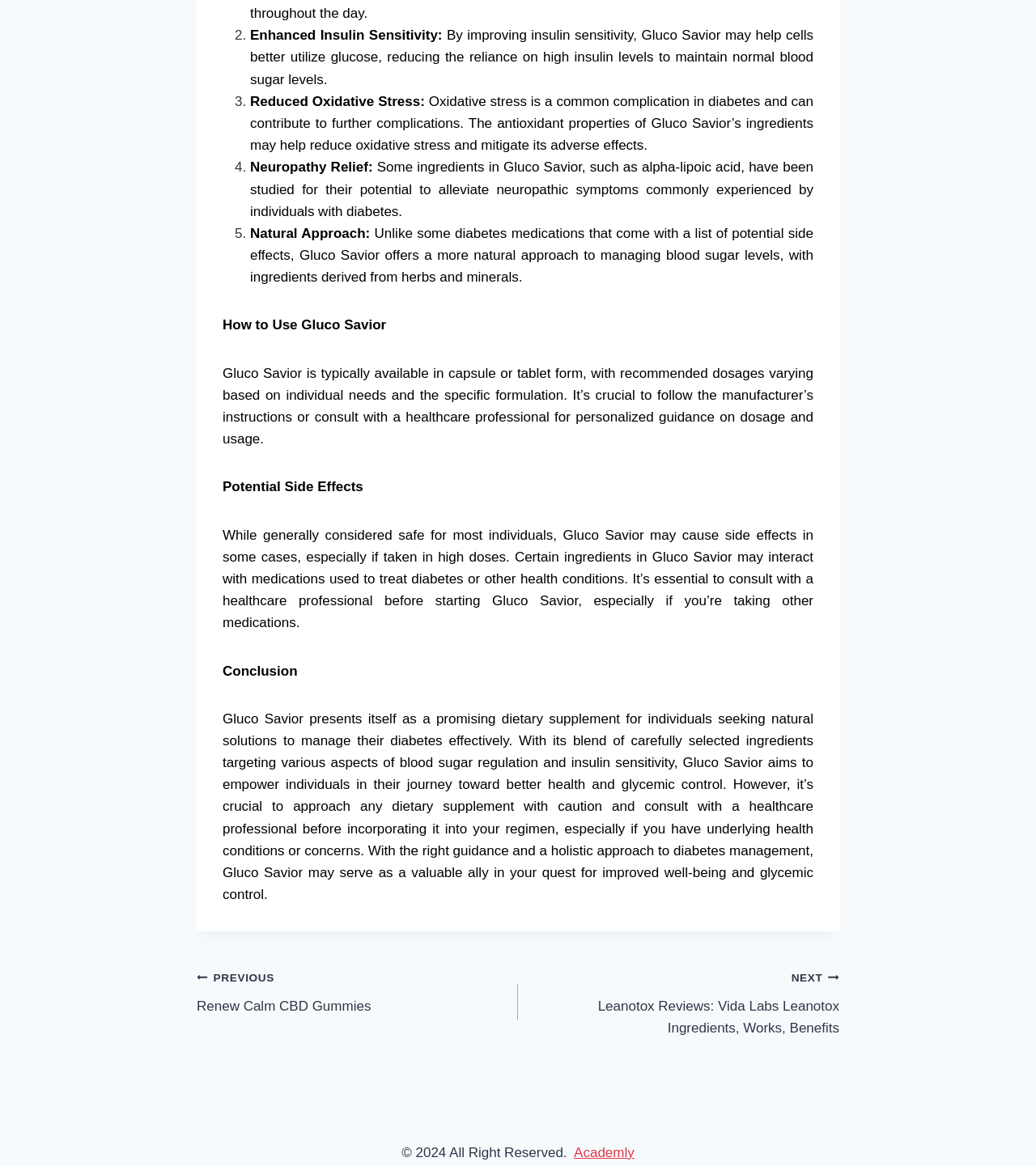What is the purpose of Gluco Savior?
Refer to the screenshot and answer in one word or phrase.

Manage blood sugar levels